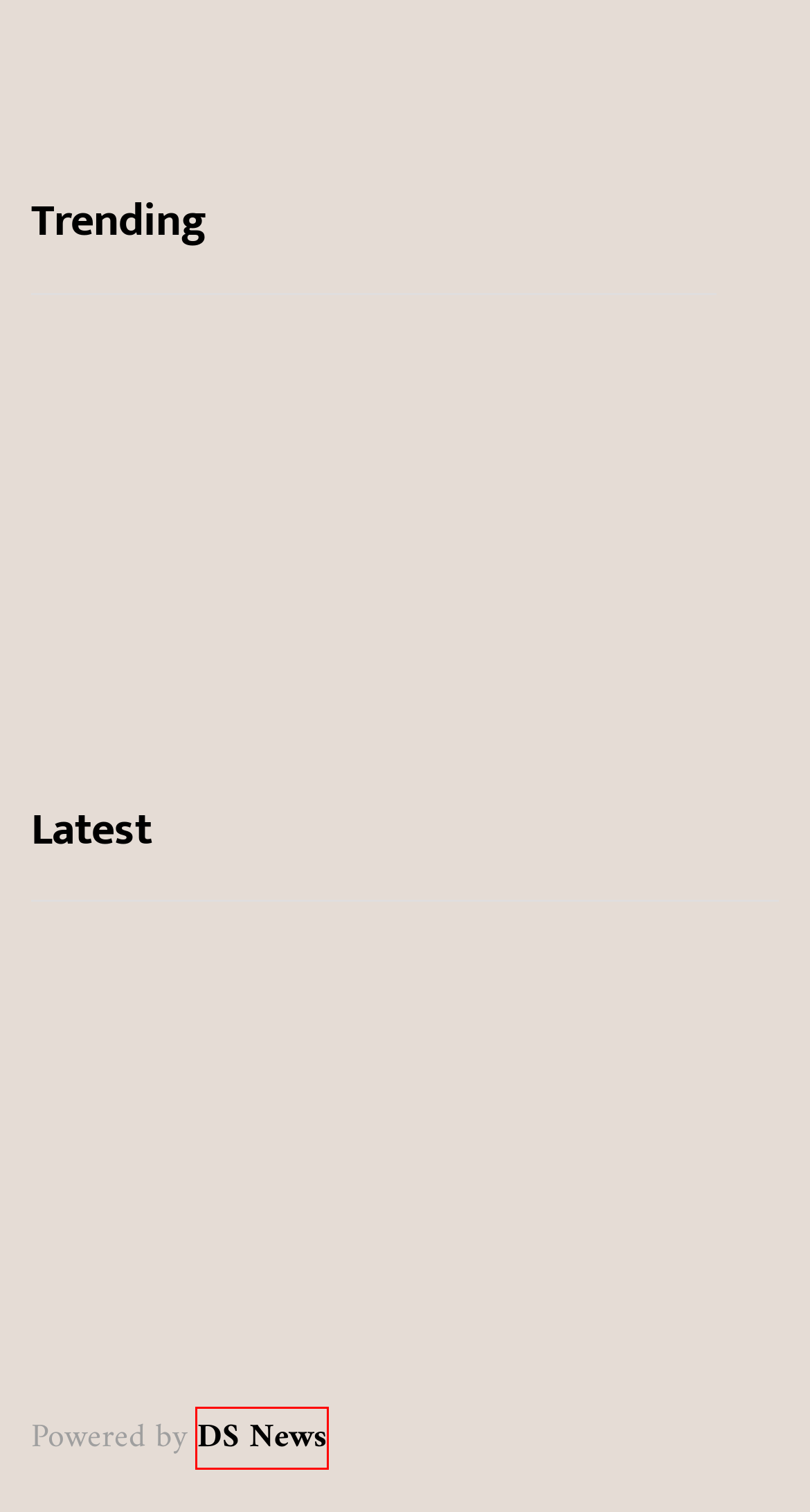Analyze the screenshot of a webpage featuring a red rectangle around an element. Pick the description that best fits the new webpage after interacting with the element inside the red bounding box. Here are the candidates:
A. Color Prediction Games and Their Role in Financial Literacy Education – DS News
B. Home – DS News
C. Health Benefits of Ginger For Physical Health – DS News
D. 6 Simple Hacks for Keeping Your Car Clean All the Time – DS News
E. Business – DS News
F. lifestyle – DS News
G. Decoding UAE Car Insurance: Essential Tips for Policy Holders – DS News
H. Food – DS News

B